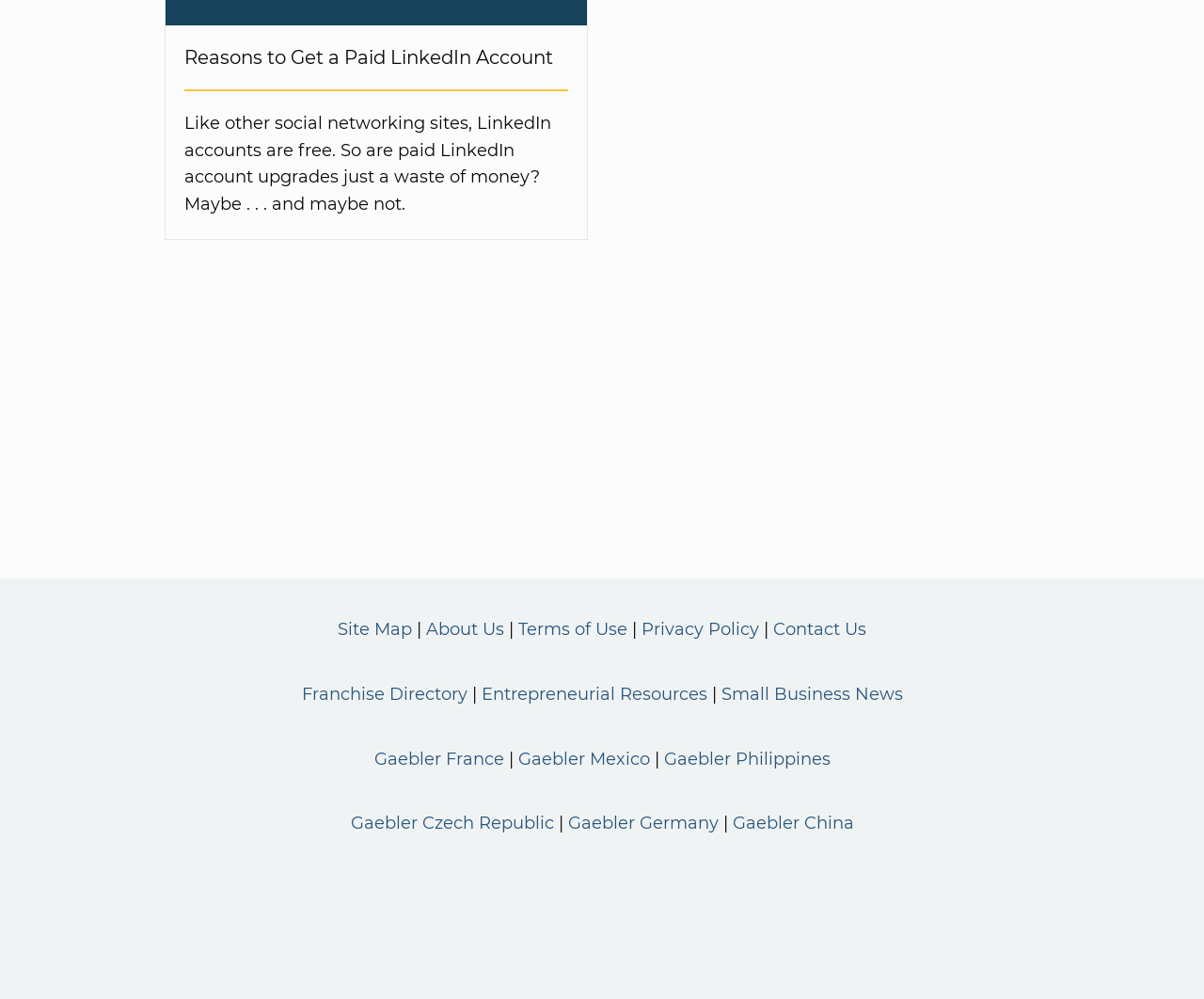Please identify the bounding box coordinates of the area I need to click to accomplish the following instruction: "View 'About Us'".

[0.354, 0.62, 0.419, 0.64]